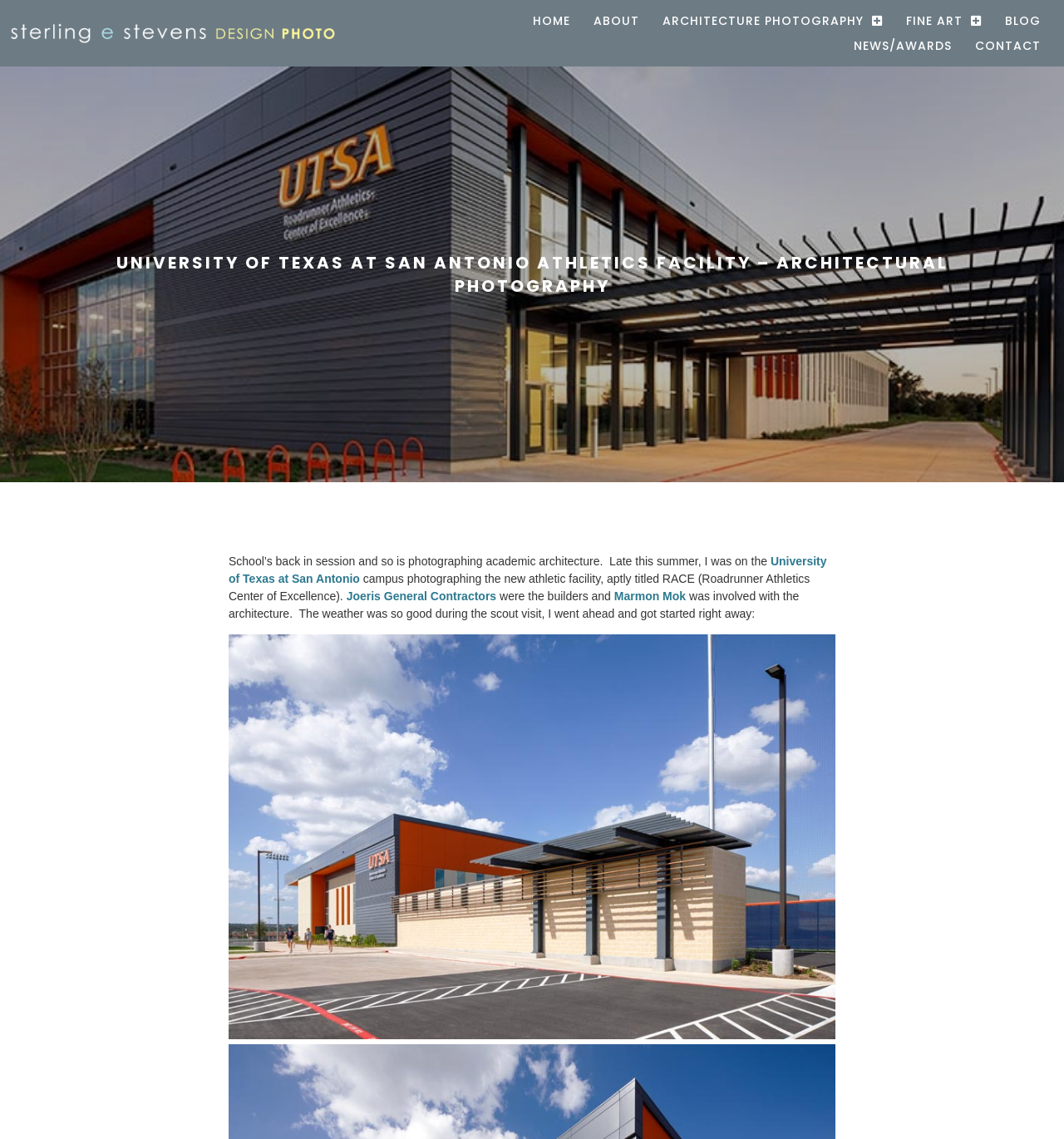What is the name of the architecture firm involved in the project?
Answer the question with a detailed explanation, including all necessary information.

I found the answer by looking at the text 'Marmon Mok' which is a link element, and it is mentioned in the context of being involved with the architecture of the athletic facility.